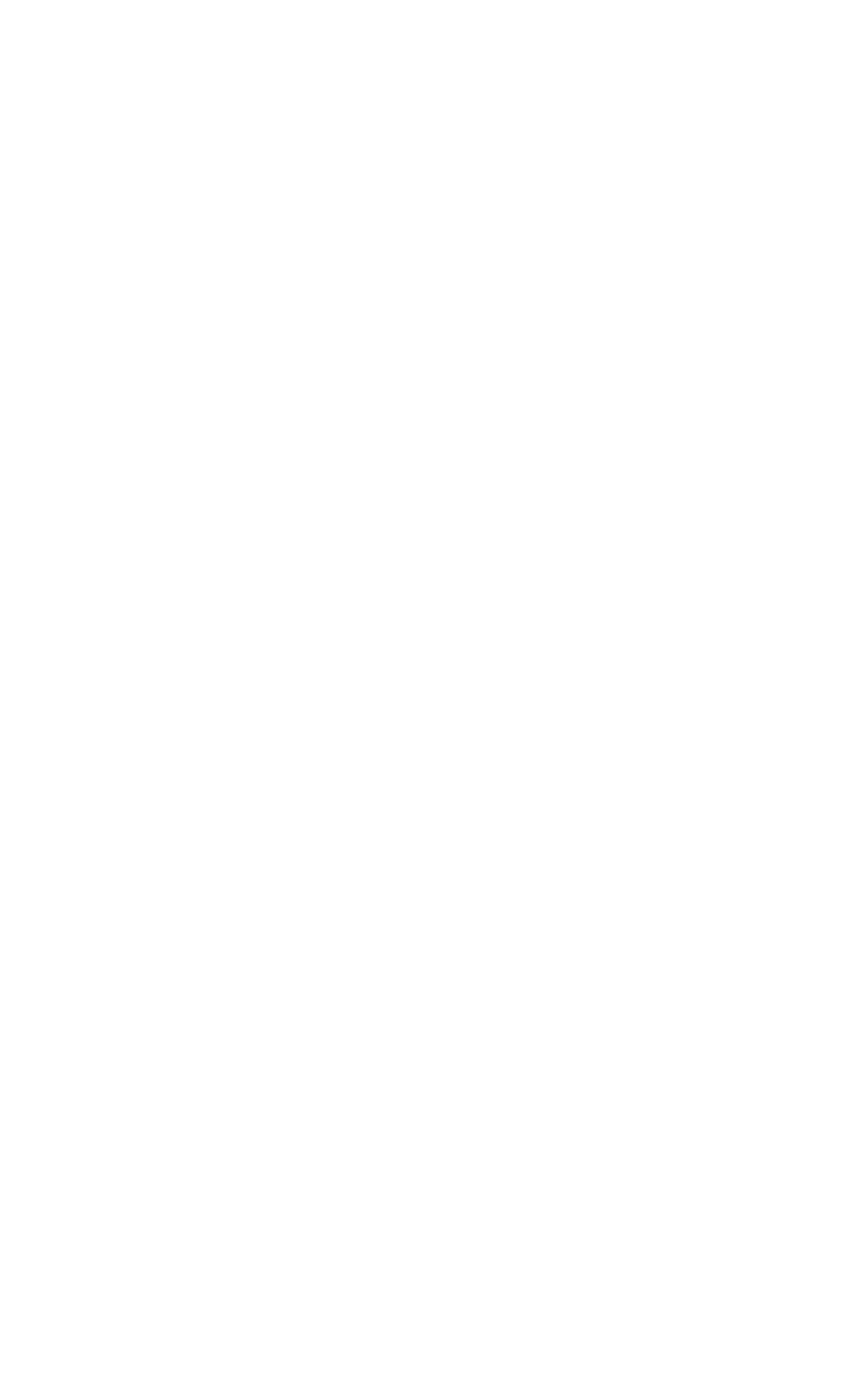Locate the bounding box coordinates of the clickable area to execute the instruction: "Check Payment Services". Provide the coordinates as four float numbers between 0 and 1, represented as [left, top, right, bottom].

[0.342, 0.697, 0.658, 0.726]